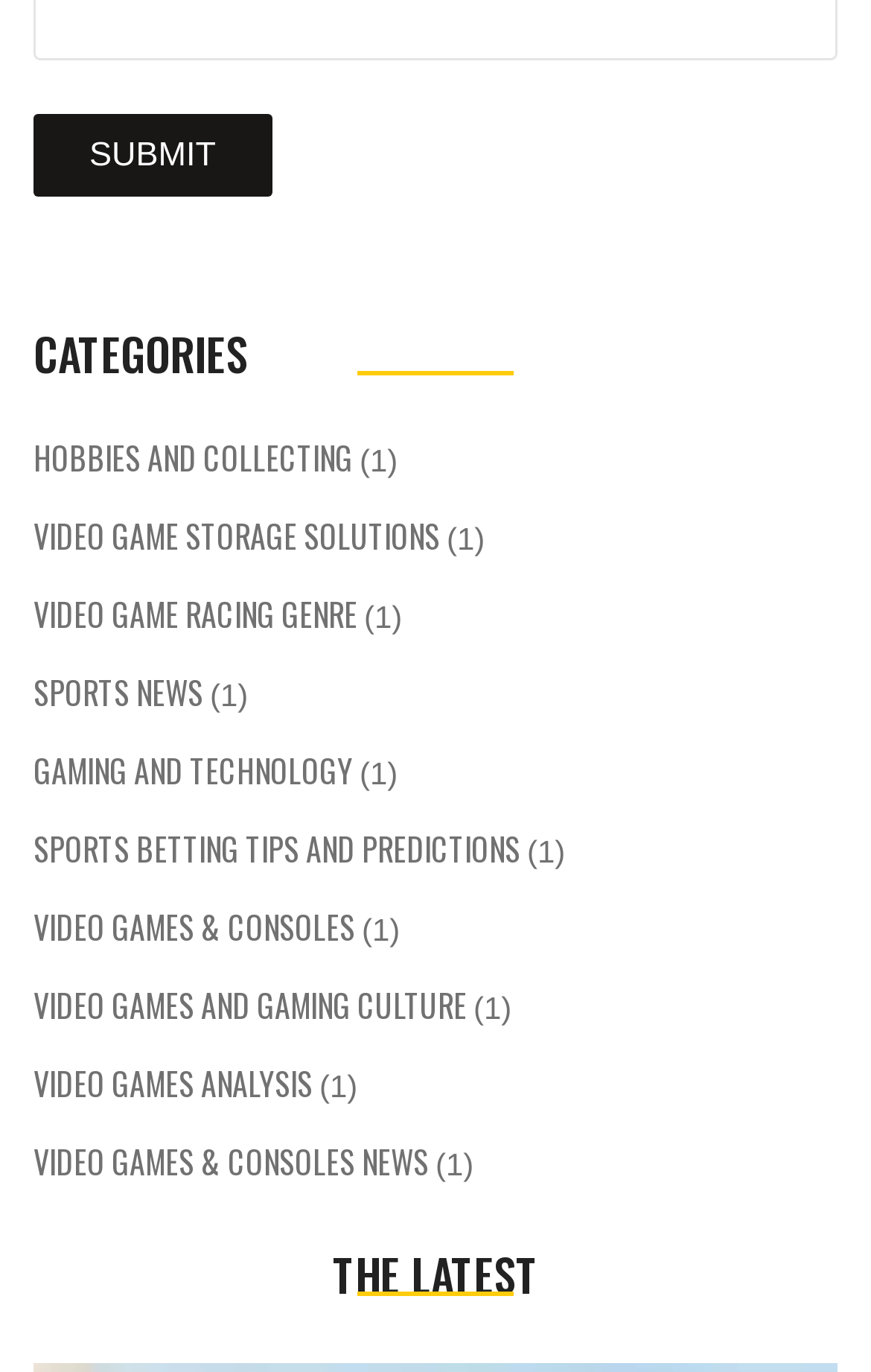Please identify the bounding box coordinates of the clickable area that will allow you to execute the instruction: "Read 'THE LATEST'".

[0.038, 0.913, 0.962, 0.945]